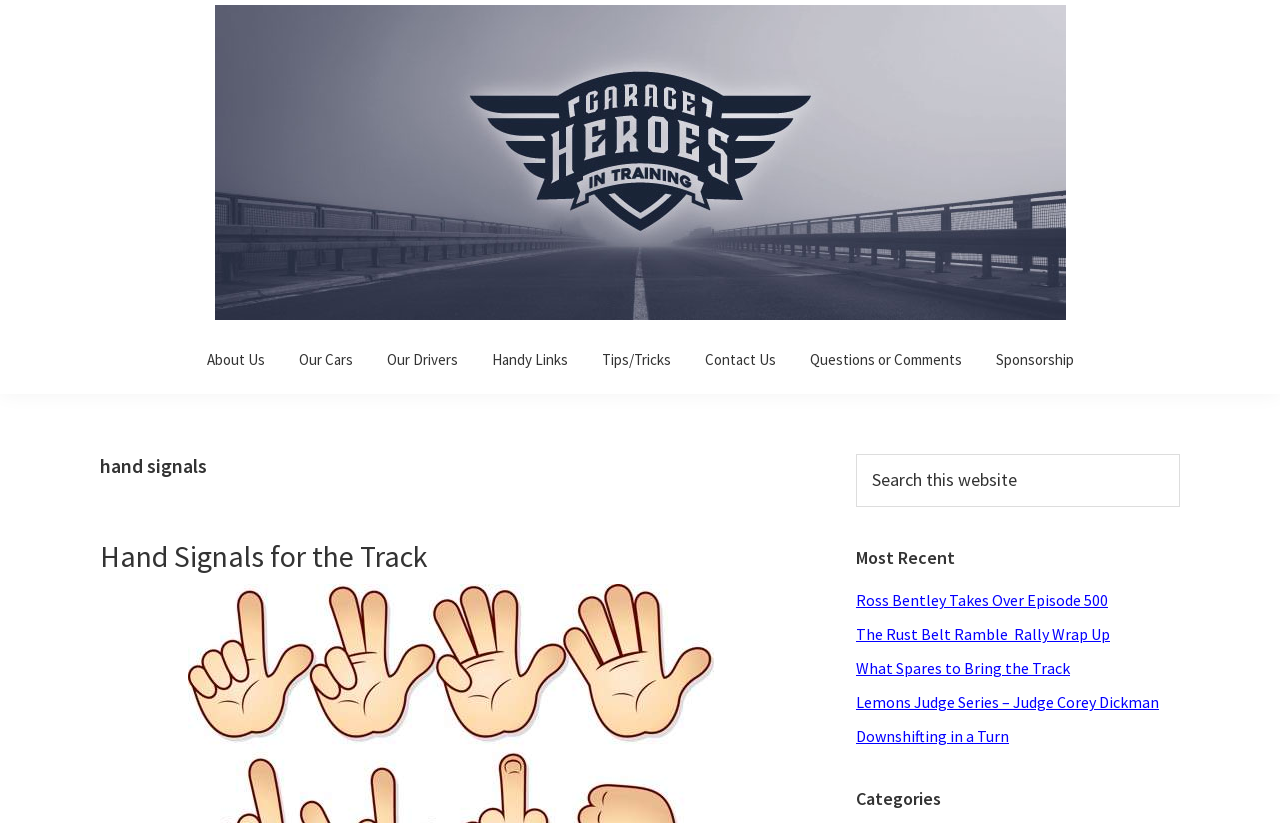Determine the bounding box coordinates of the clickable region to follow the instruction: "View Most Recent posts".

[0.669, 0.664, 0.922, 0.69]